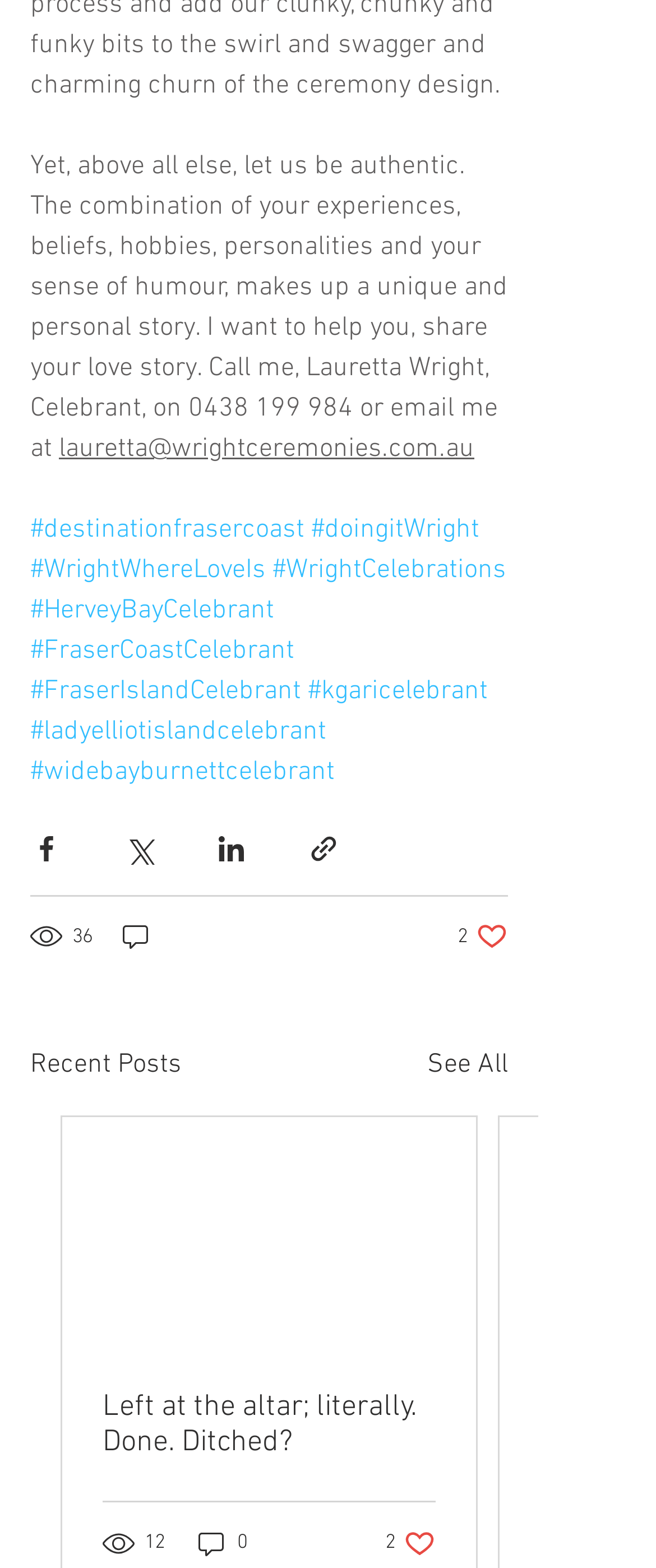Using the given element description, provide the bounding box coordinates (top-left x, top-left y, bottom-right x, bottom-right y) for the corresponding UI element in the screenshot: parent_node: 36

[0.182, 0.587, 0.236, 0.607]